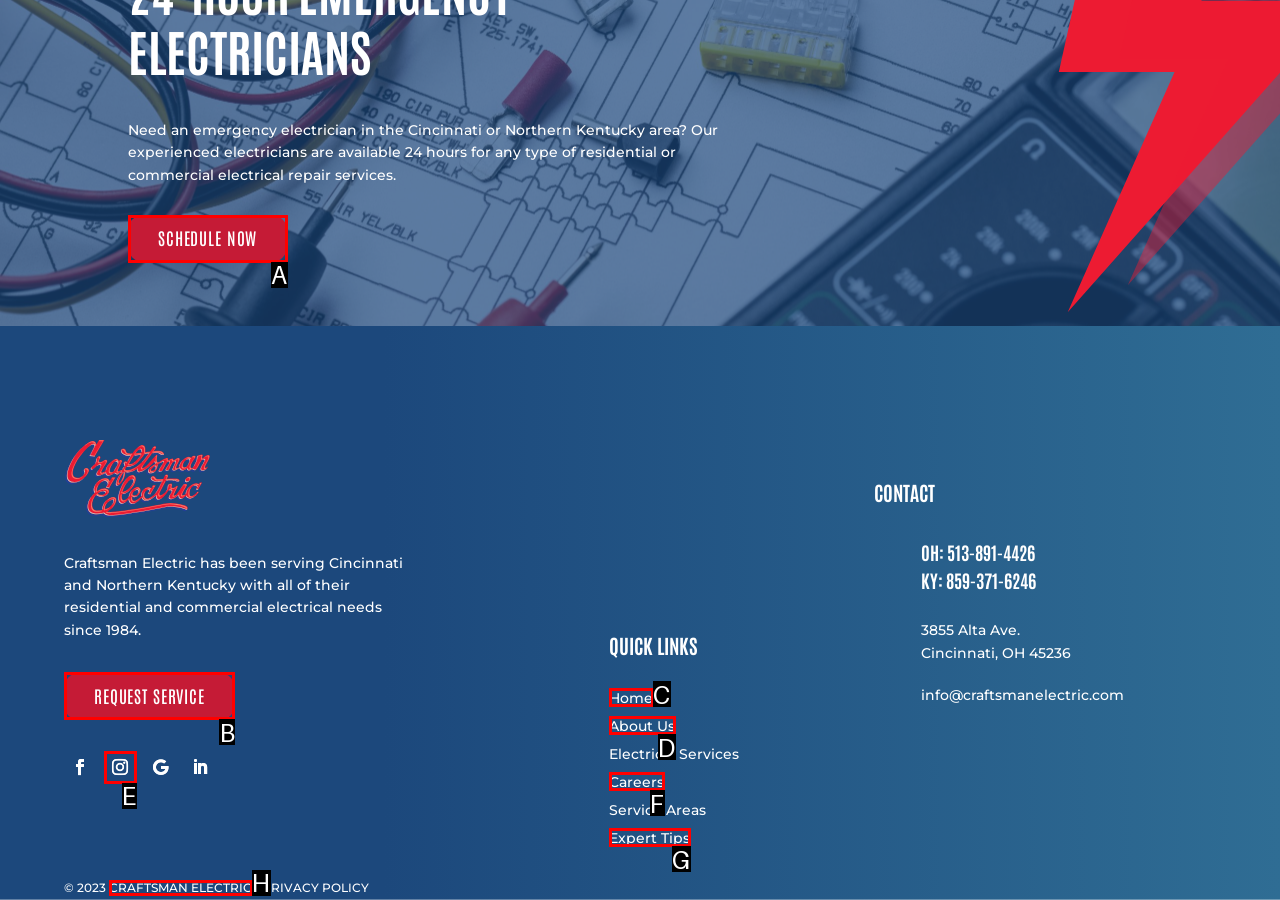Please provide the letter of the UI element that best fits the following description: Careers
Respond with the letter from the given choices only.

F